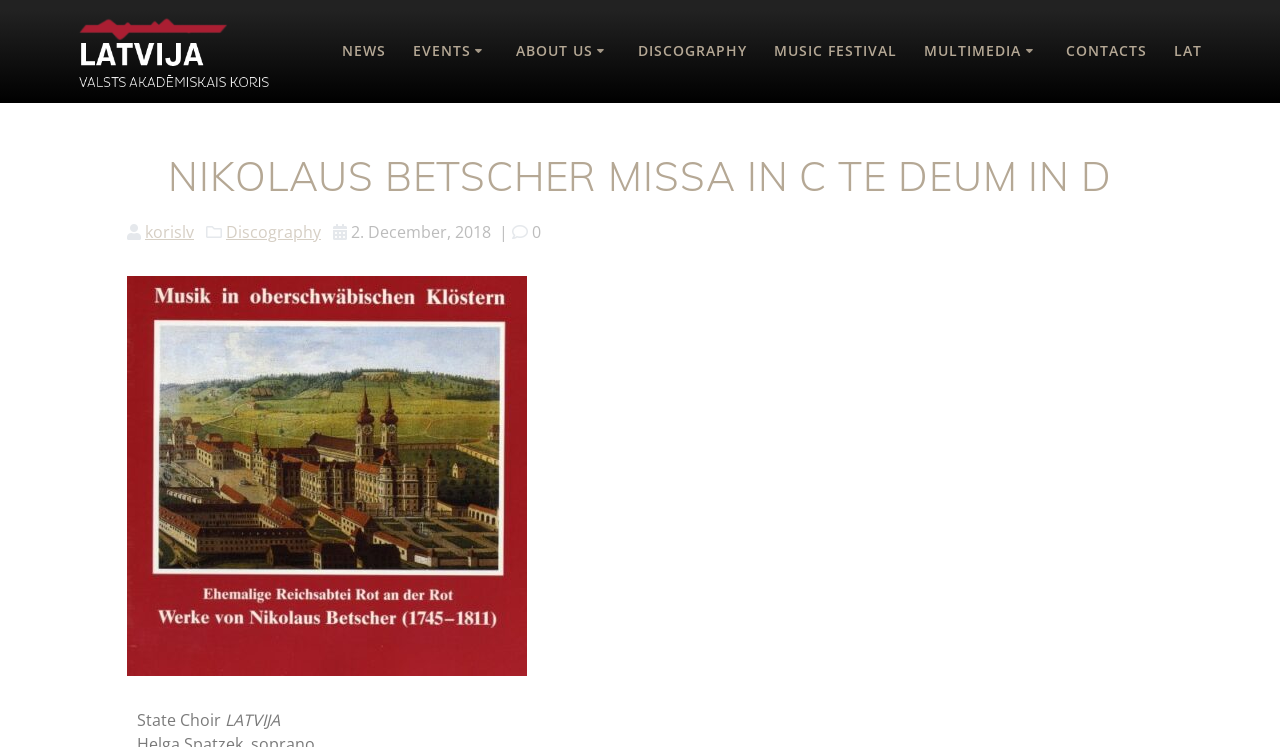Specify the bounding box coordinates of the area to click in order to execute this command: 'Learn about the artistic director'. The coordinates should consist of four float numbers ranging from 0 to 1, and should be formatted as [left, top, right, bottom].

[0.392, 0.17, 0.535, 0.224]